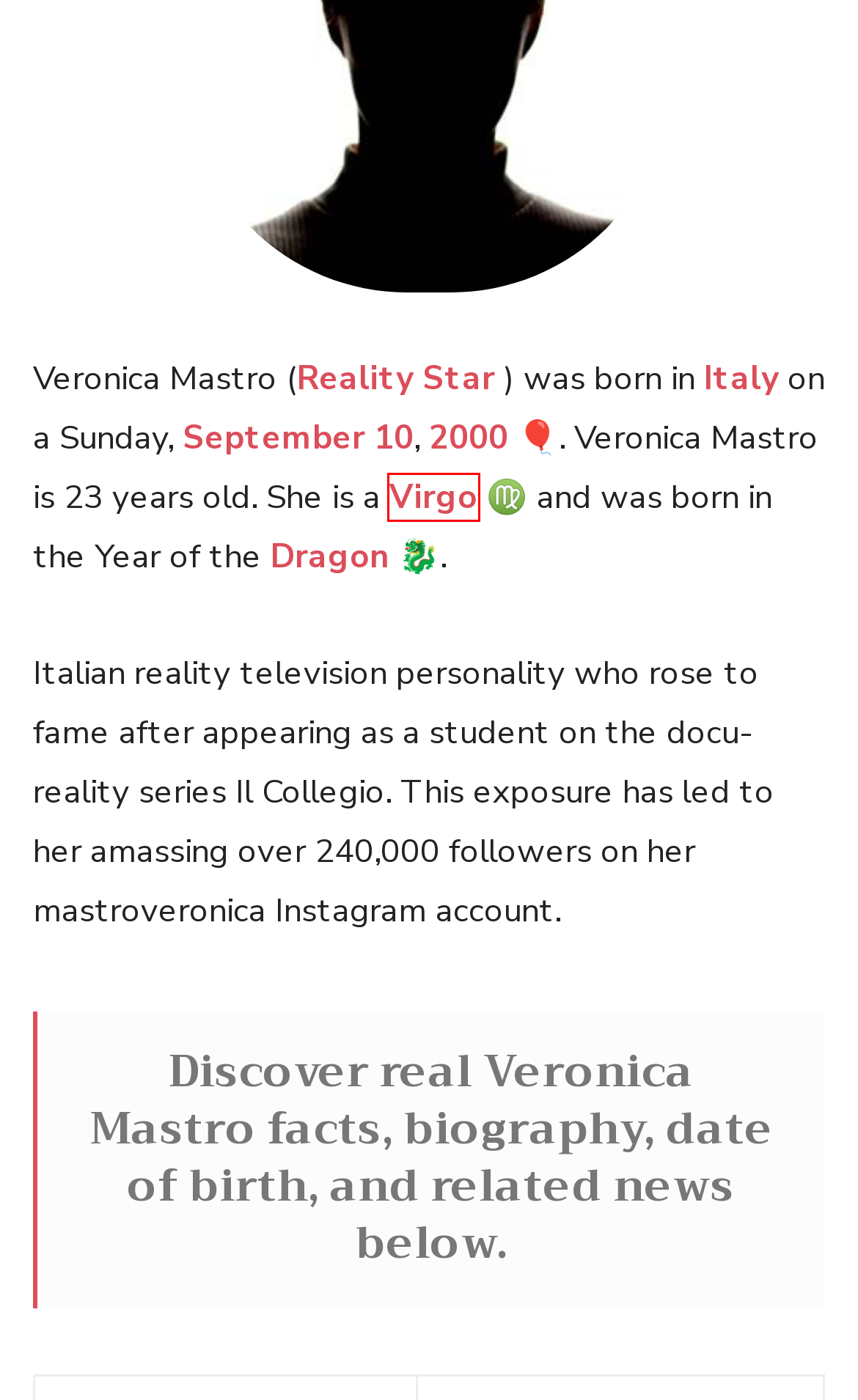Examine the screenshot of a webpage featuring a red bounding box and identify the best matching webpage description for the new page that results from clicking the element within the box. Here are the options:
A. Reality Stars Archives | Celebrity Ages
B. Social Media Archives | Celebrity Ages
C. Bird Tails (TikTok Star) - Life, Age, Zodiac | Celebrity Ages
D. Virgo Archives | Celebrity Ages
E. Today's Famous Birthdays, Celebrity Ages & Birth Dates ⋆ Celebrity Ages
F. Adrian Insigne (Instagram Star) - Life, Age, Zodiac | Celebrity Ages
G. People Archives | Celebrity Ages
H. Maria Philibert (Instagram Star) - Life, Age, Zodiac | Celebrity Ages

D